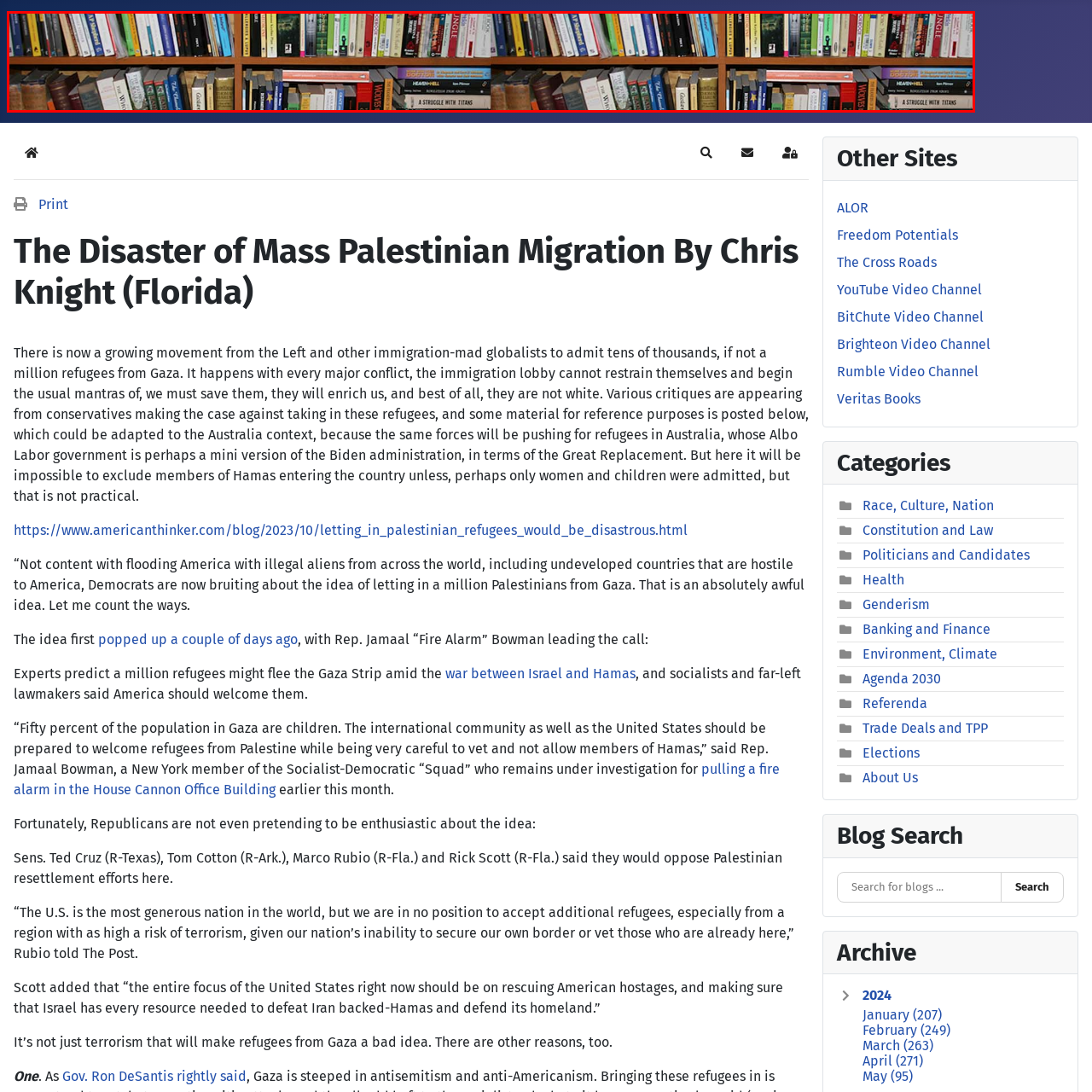Study the image surrounded by the red bounding box and respond as thoroughly as possible to the following question, using the image for reference: Is the bookshelf made of wood?

The caption explicitly states that 'the wooden shelves contrast elegantly with the colorful books', which confirms that the bookshelf is made of wood.